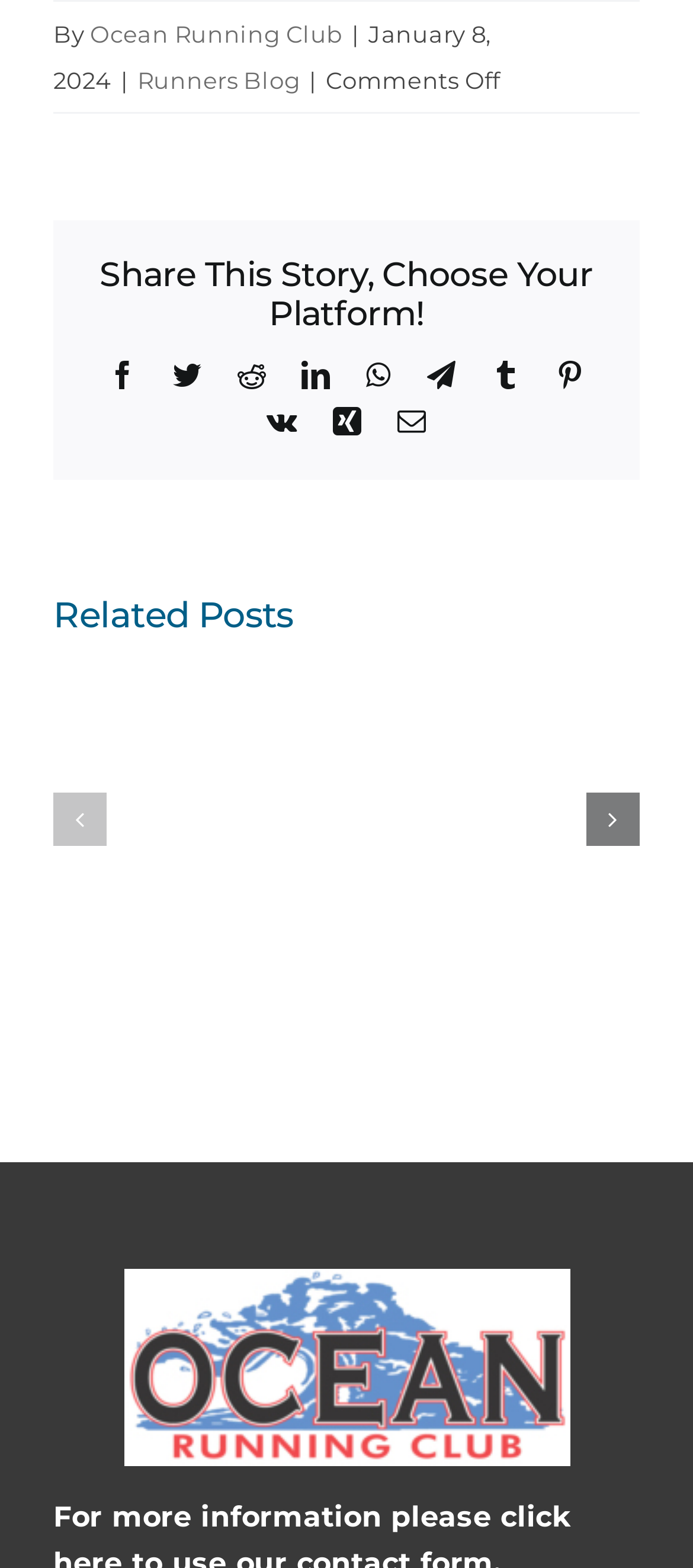How many social media platforms are available to share the story?
Use the screenshot to answer the question with a single word or phrase.

9